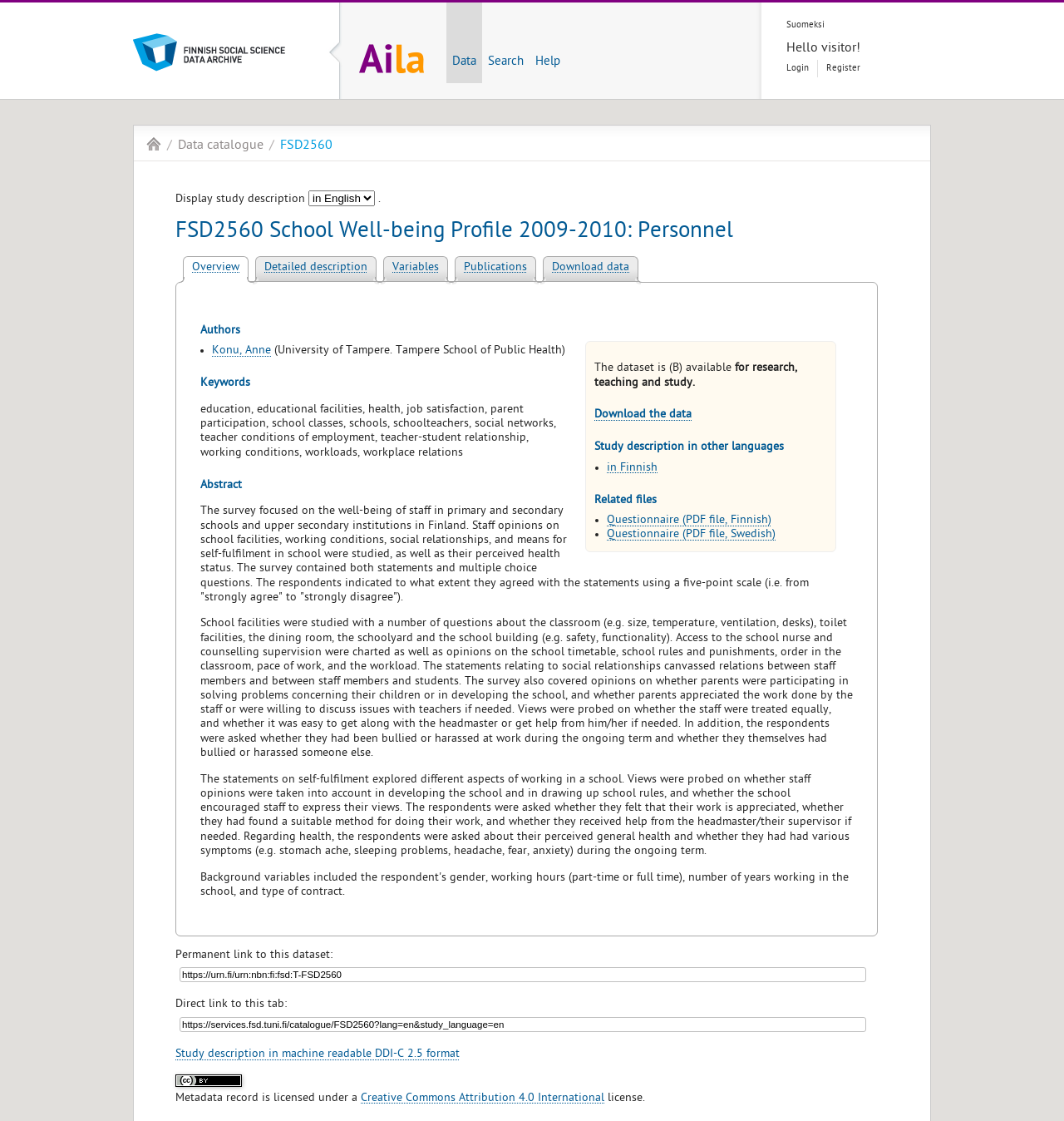Given the element description Questionnaire (PDF file, Finnish), predict the bounding box coordinates for the UI element in the webpage screenshot. The format should be (top-left x, top-left y, bottom-right x, bottom-right y), and the values should be between 0 and 1.

[0.57, 0.459, 0.725, 0.471]